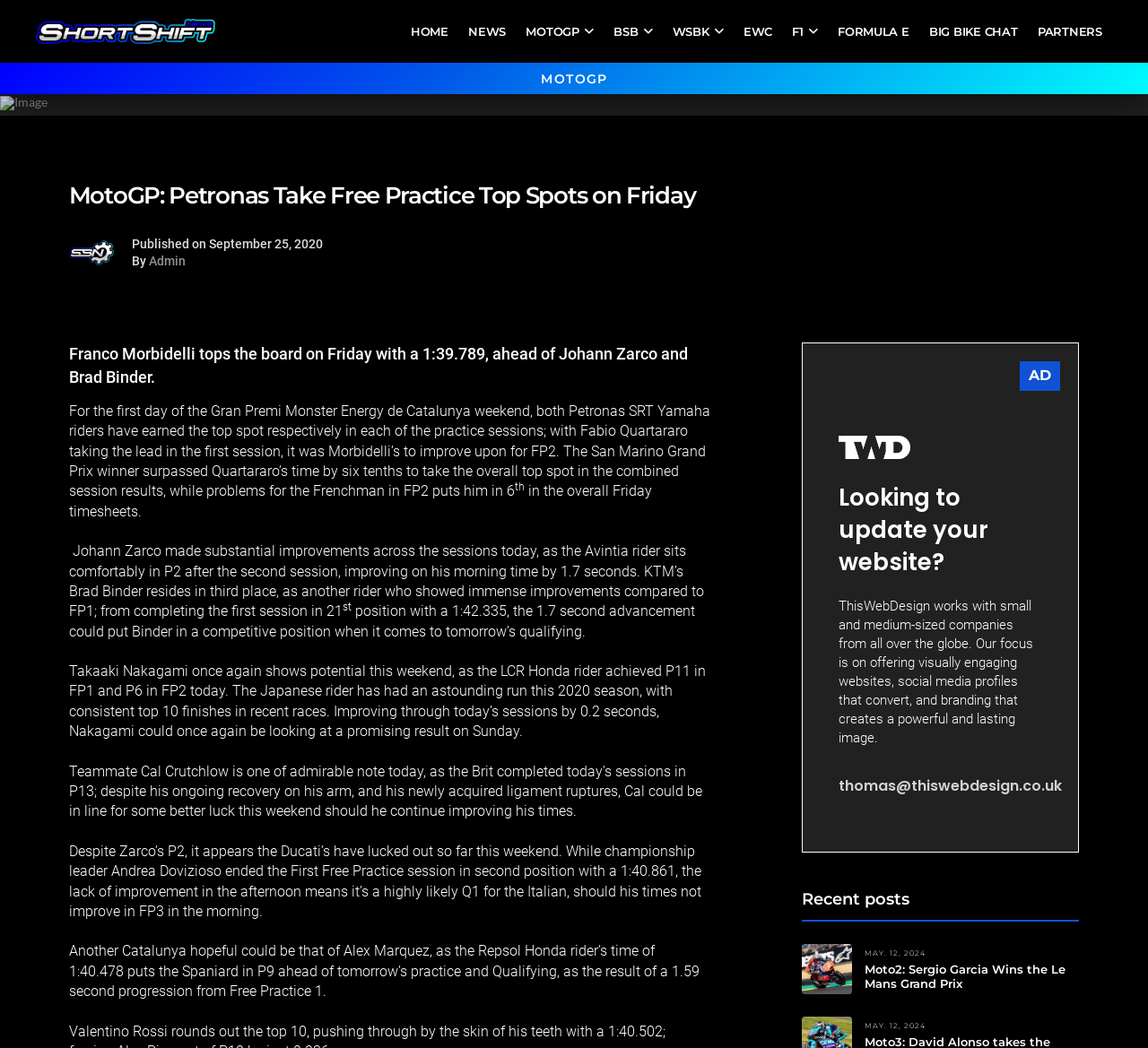Kindly determine the bounding box coordinates of the area that needs to be clicked to fulfill this instruction: "Check the recent posts".

[0.699, 0.848, 0.94, 0.869]